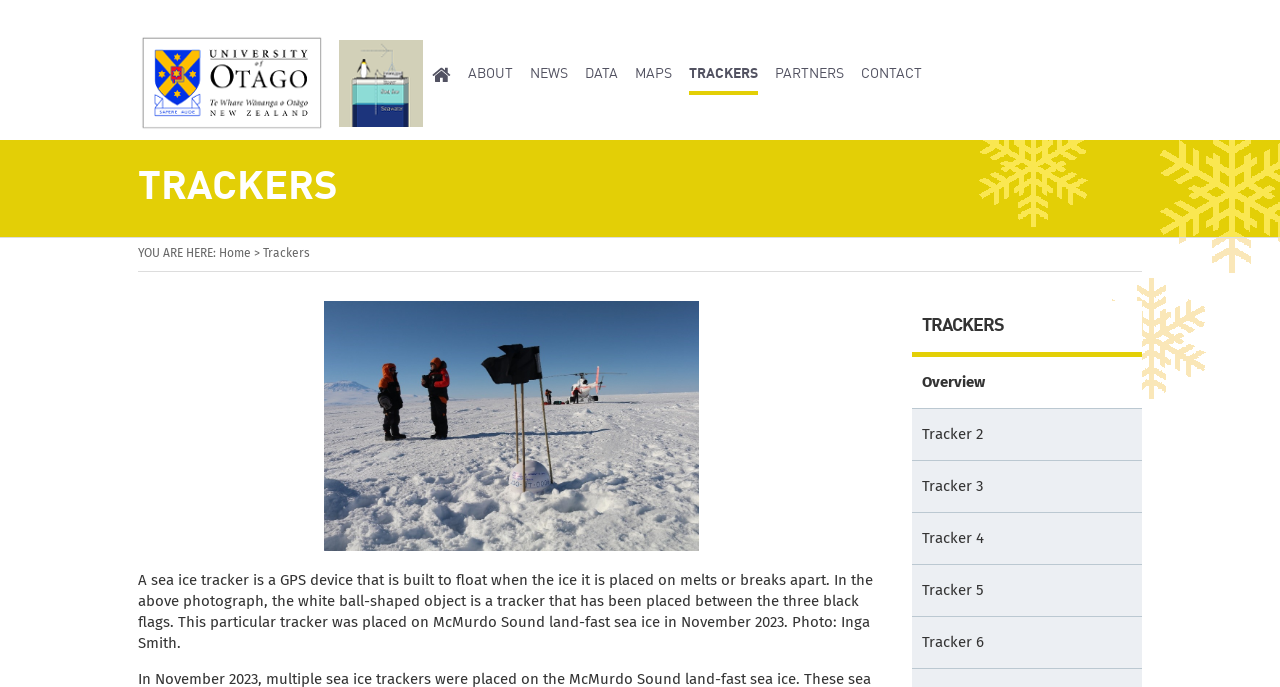Please specify the bounding box coordinates of the clickable section necessary to execute the following command: "access about page".

[0.366, 0.098, 0.401, 0.138]